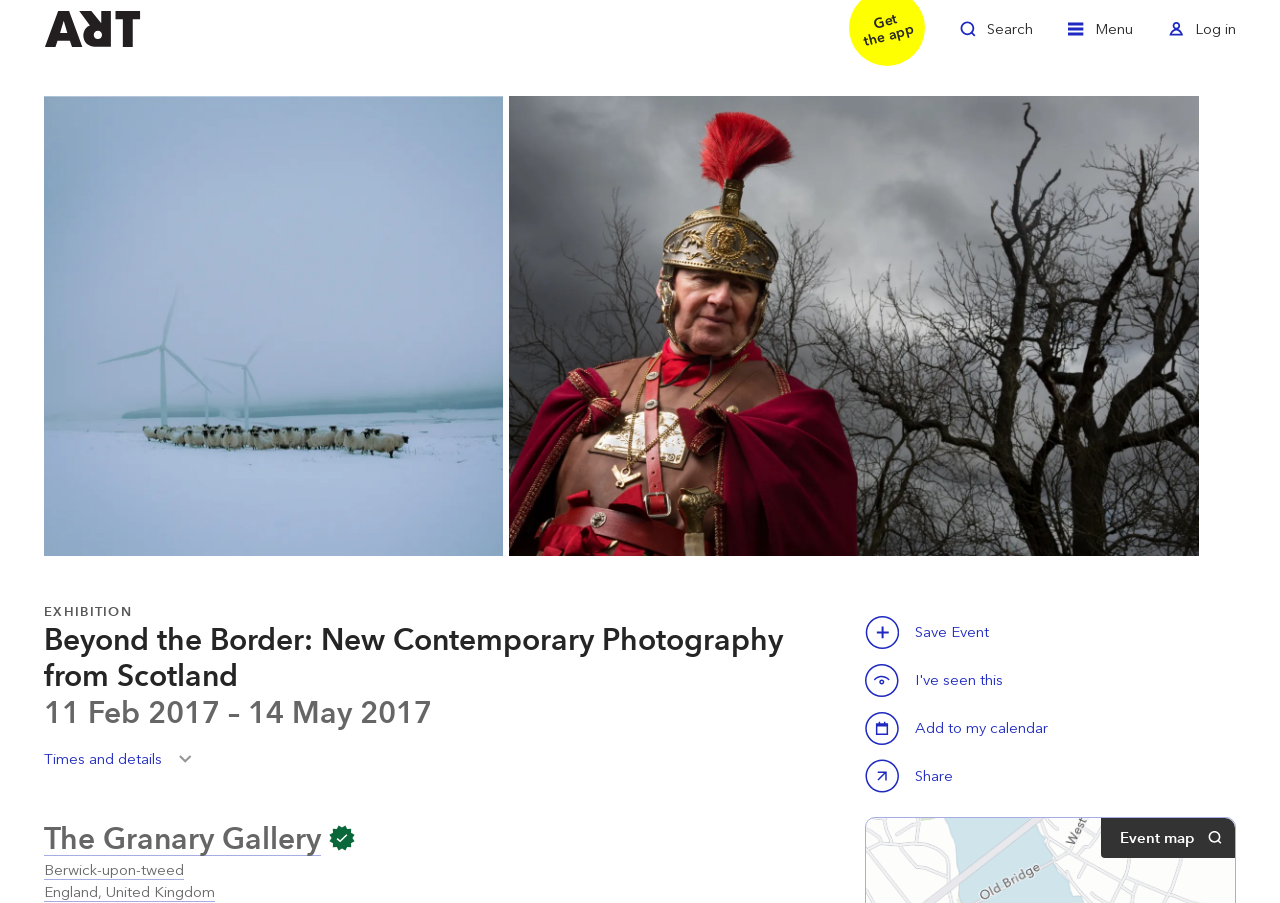Can you specify the bounding box coordinates for the region that should be clicked to fulfill this instruction: "Toggle search".

[0.75, 0.017, 0.807, 0.062]